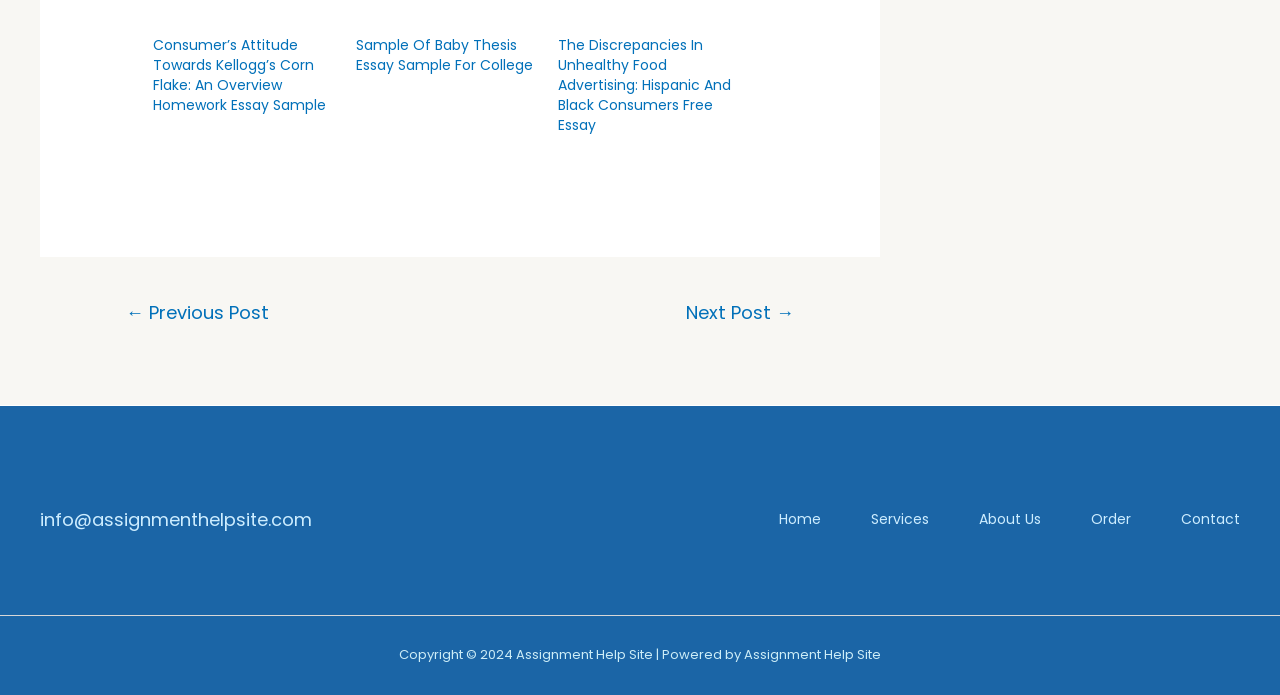Please specify the bounding box coordinates of the element that should be clicked to execute the given instruction: 'go to previous post'. Ensure the coordinates are four float numbers between 0 and 1, expressed as [left, top, right, bottom].

[0.077, 0.421, 0.231, 0.482]